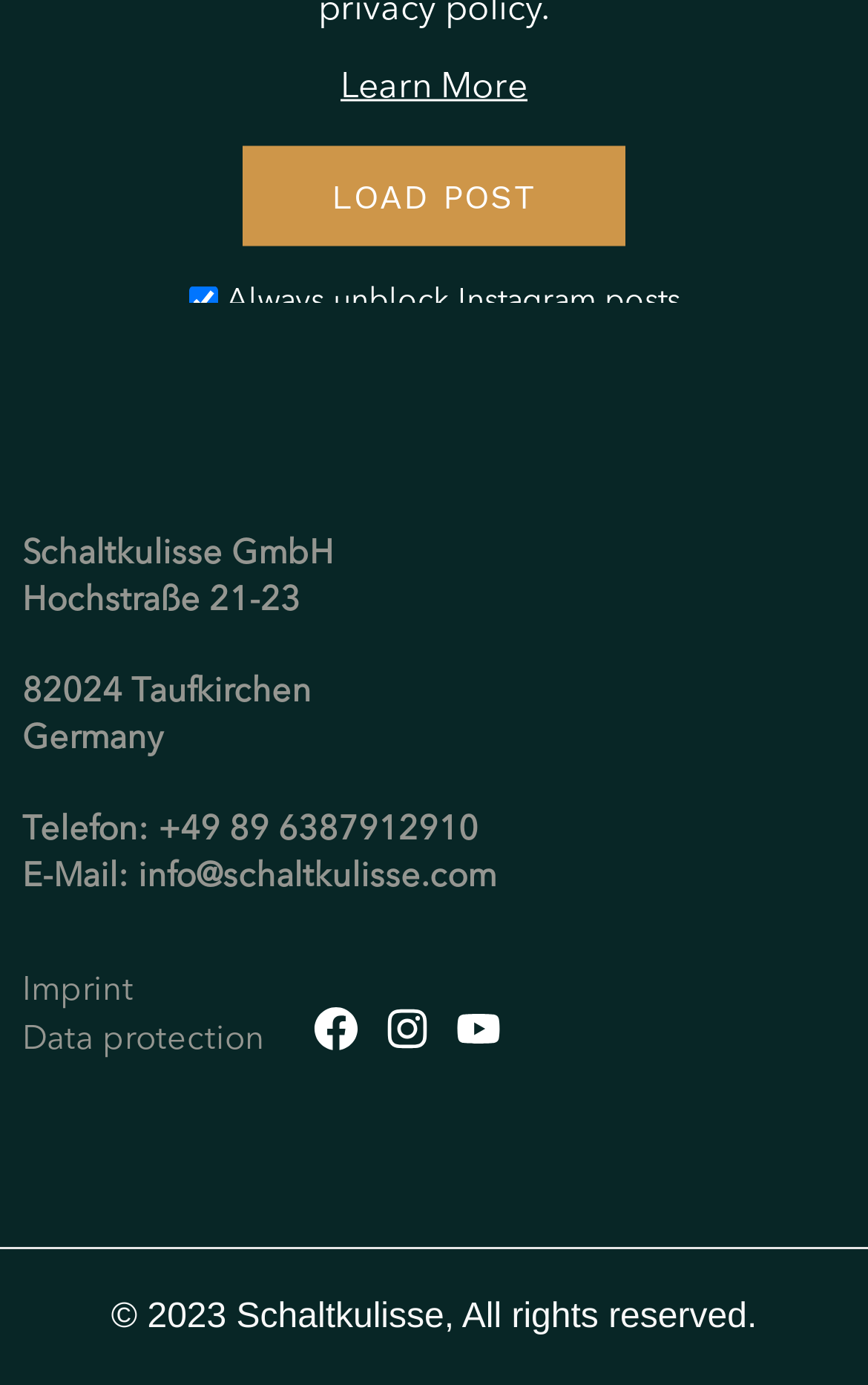Identify the bounding box of the HTML element described here: "Data protection". Provide the coordinates as four float numbers between 0 and 1: [left, top, right, bottom].

[0.026, 0.74, 0.305, 0.764]